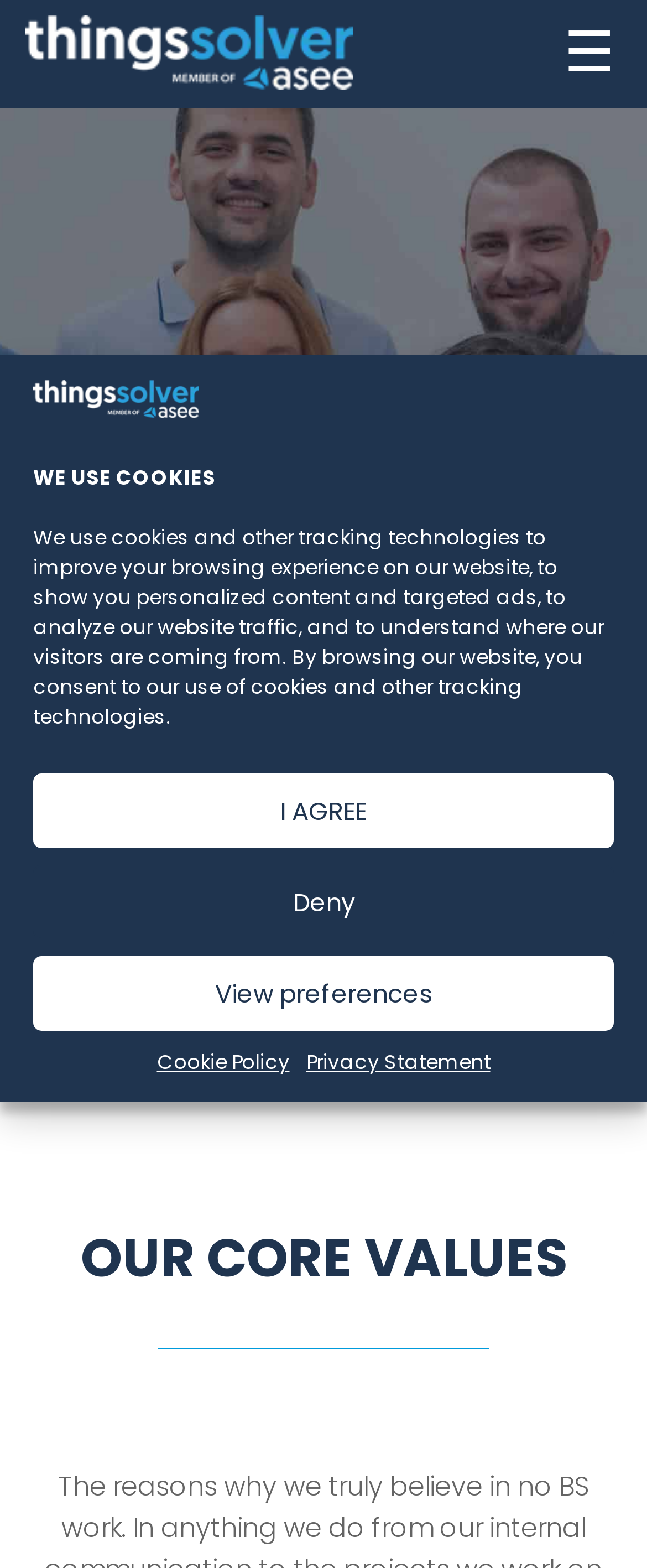What is the name of the website?
Observe the image and answer the question with a one-word or short phrase response.

Things Solver